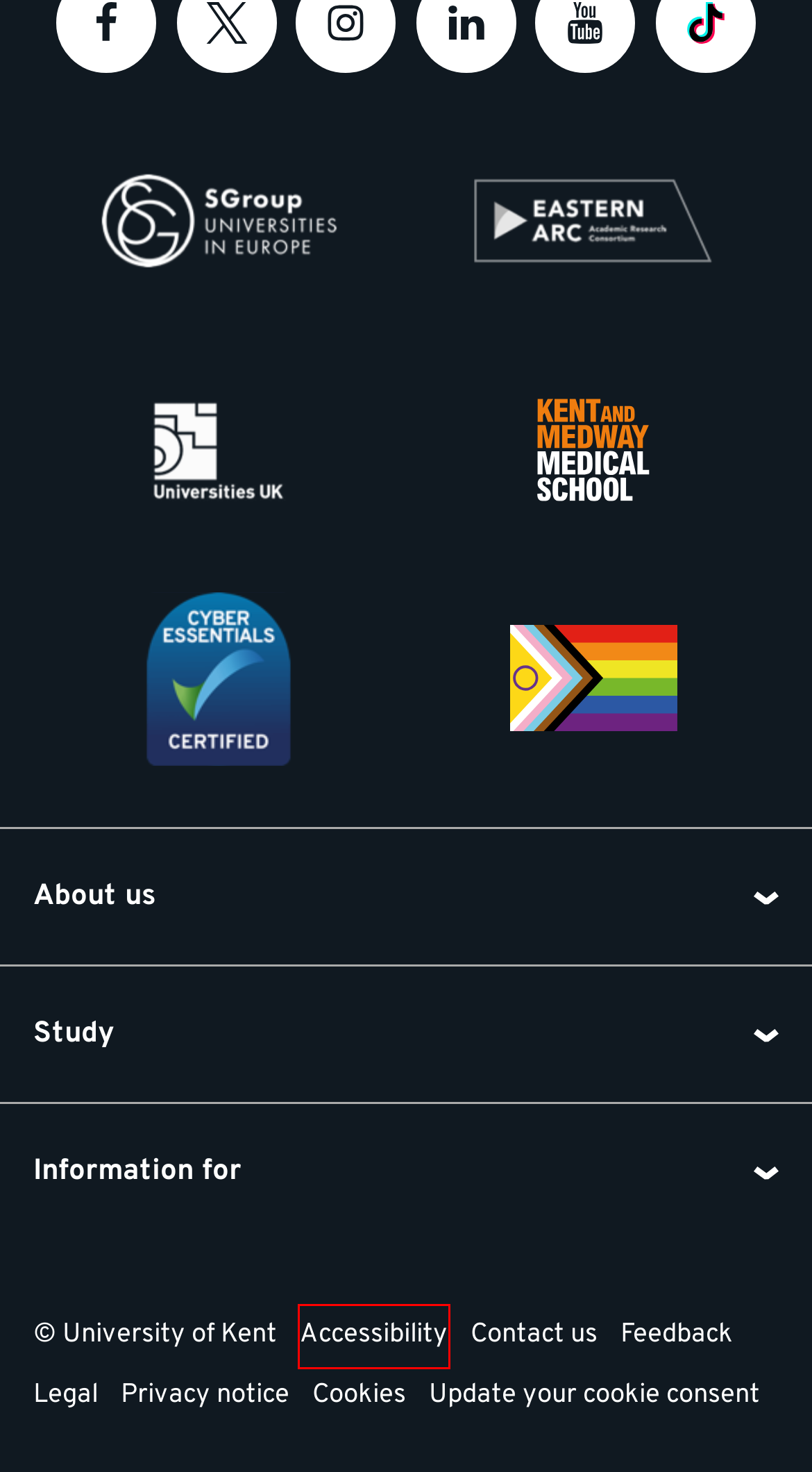With the provided webpage screenshot containing a red bounding box around a UI element, determine which description best matches the new webpage that appears after clicking the selected element. The choices are:
A. Cookies at the University of Kent - Legal notices - University of Kent
B. Kent and Medway Medical School
C. Home page (SGroup)
D. Accessibility - University of Kent
E. Website feedback - University of Kent - University of Kent
F. Legal notices - University of Kent
G. NCSC
H. Equality, Diversity and Inclusivity - University of Kent

D